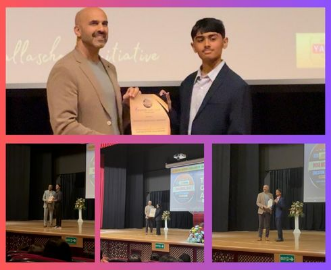Describe the image in great detail, covering all key points.

The image captures a significant moment from the Middle East Education Awards held on December 10, 2023. It features a series of photographs showcasing a ceremony where a student is being awarded. In the main image, a presenter in a light-colored suit stands next to a young male student, who is proudly holding a certificate. The background exhibits a professional setting with a stage adorned with floral arrangements, indicating the formal nature of the event. The smaller images display additional award recipients and participants, highlighting the collective achievements celebrated during the ceremony. This event aimed to honor outstanding academic performance, such as the school being recognized for its Grade 10 success, symbolizing excellence in education within the region.